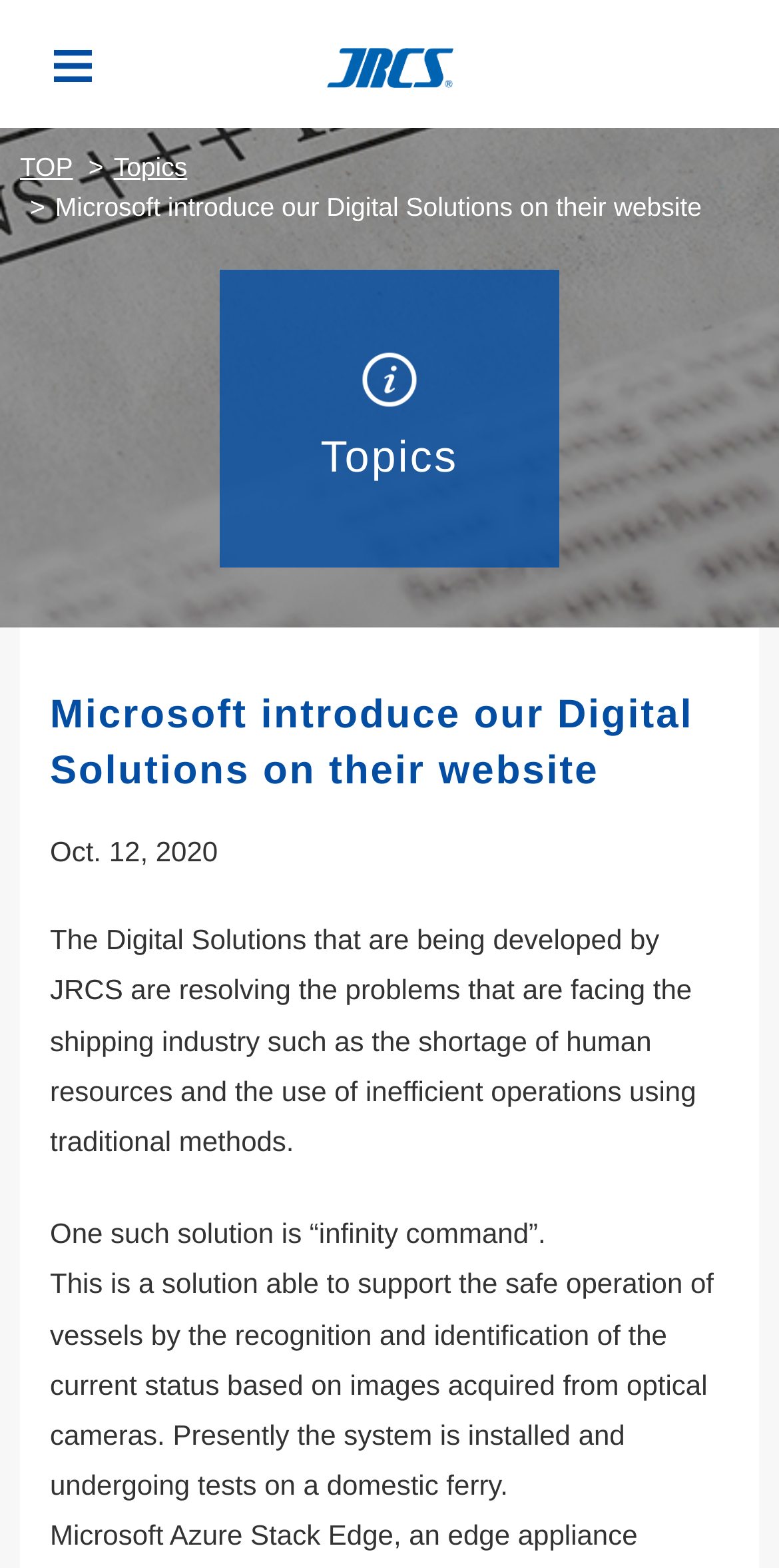Where is 'infinity command' being tested?
Please use the image to provide a one-word or short phrase answer.

A domestic ferry